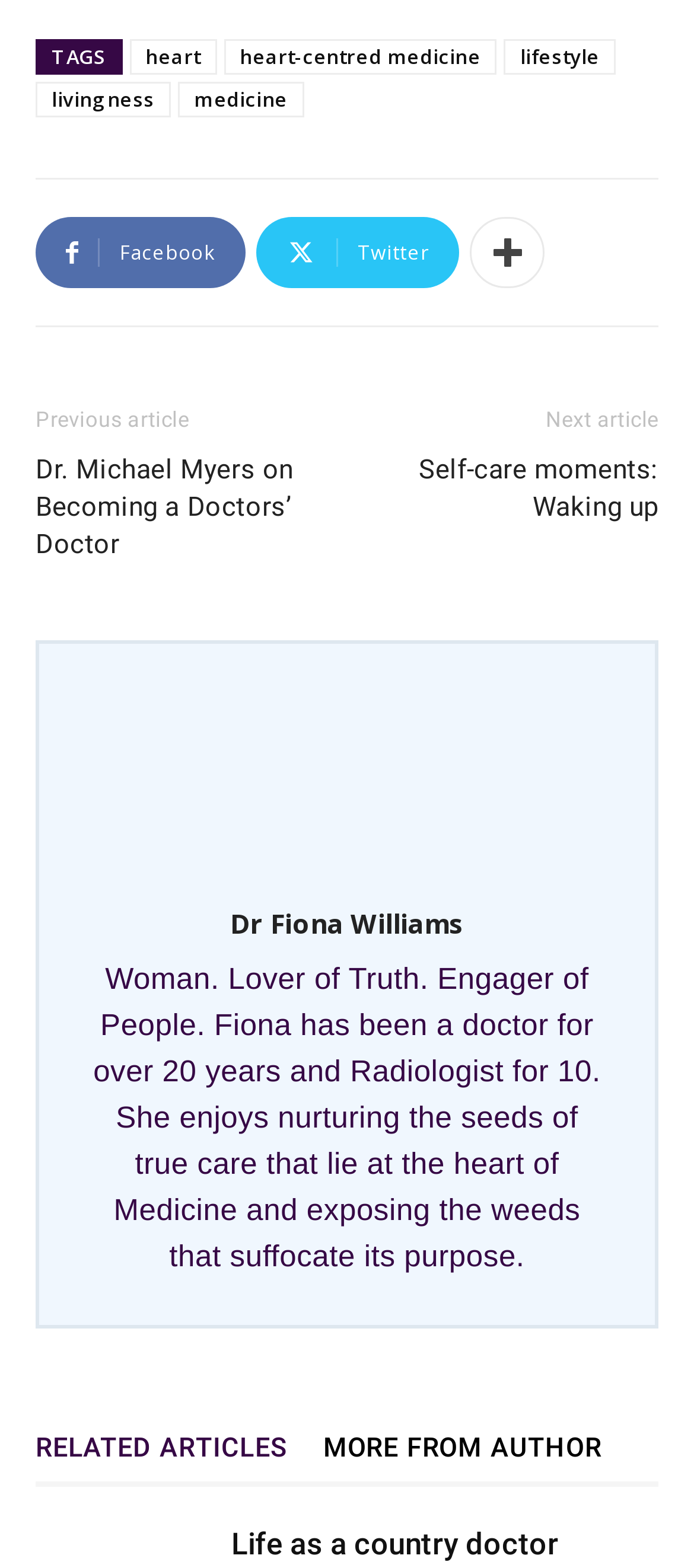Provide a brief response to the question below using one word or phrase:
How many social media links are present in the footer?

3